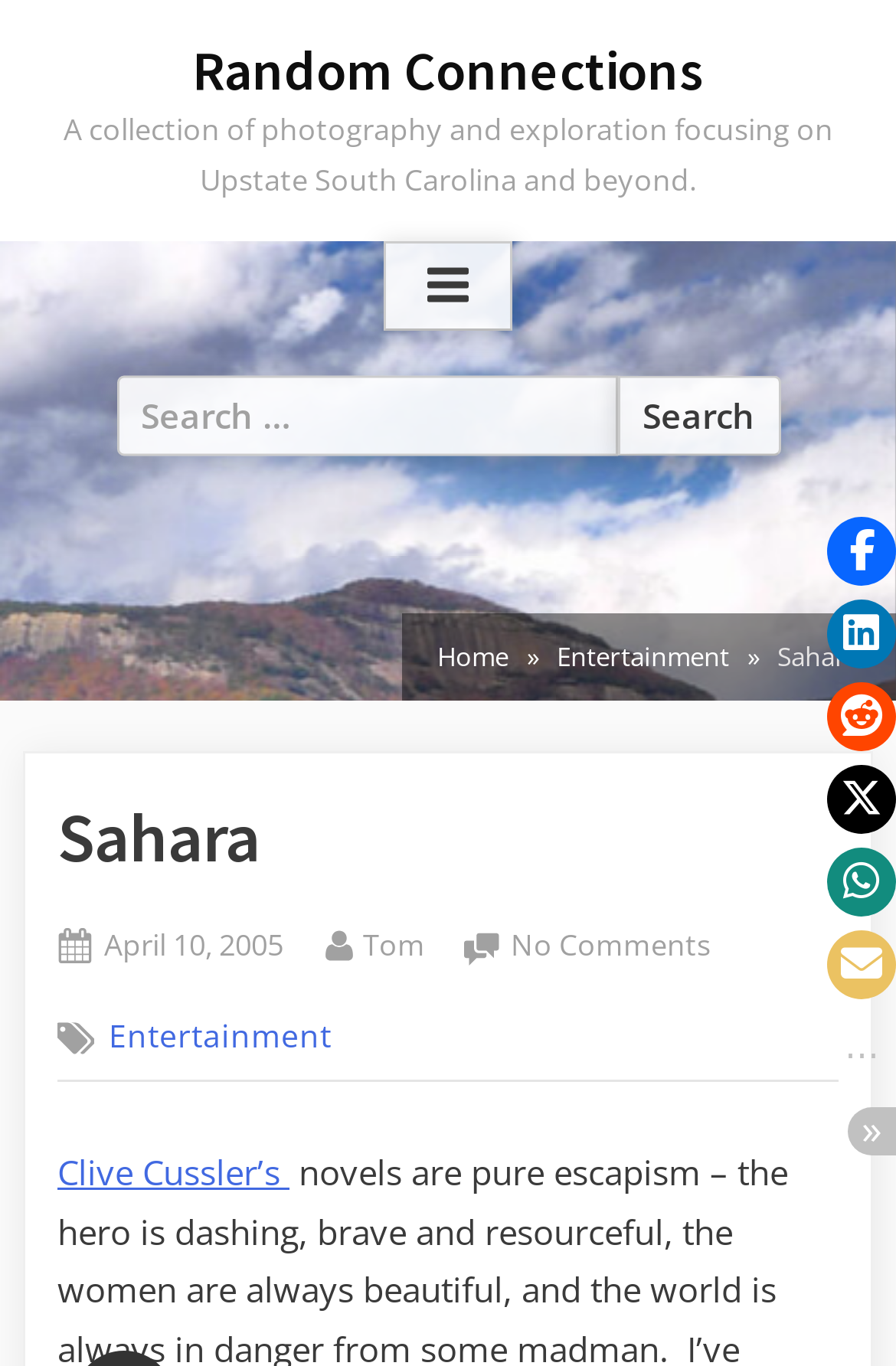What is the category of the post 'Sahara'?
Using the information presented in the image, please offer a detailed response to the question.

I found the answer by looking at the breadcrumbs navigation and finding the link 'Entertainment' which indicates the category of the post 'Sahara'.